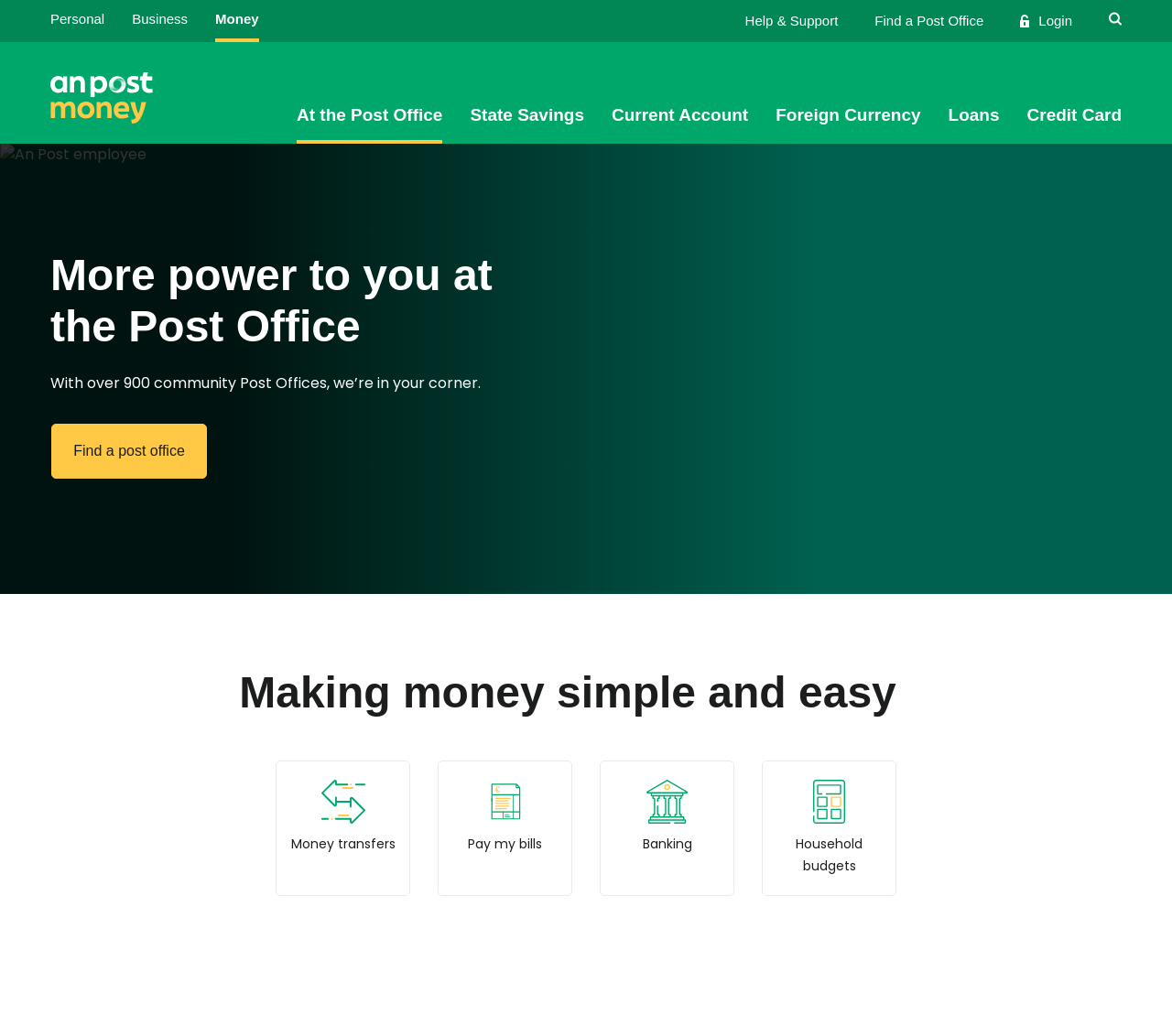Using the format (top-left x, top-left y, bottom-right x, bottom-right y), provide the bounding box coordinates for the described UI element. All values should be floating point numbers between 0 and 1: Everyday Banking

[0.253, 0.328, 0.348, 0.366]